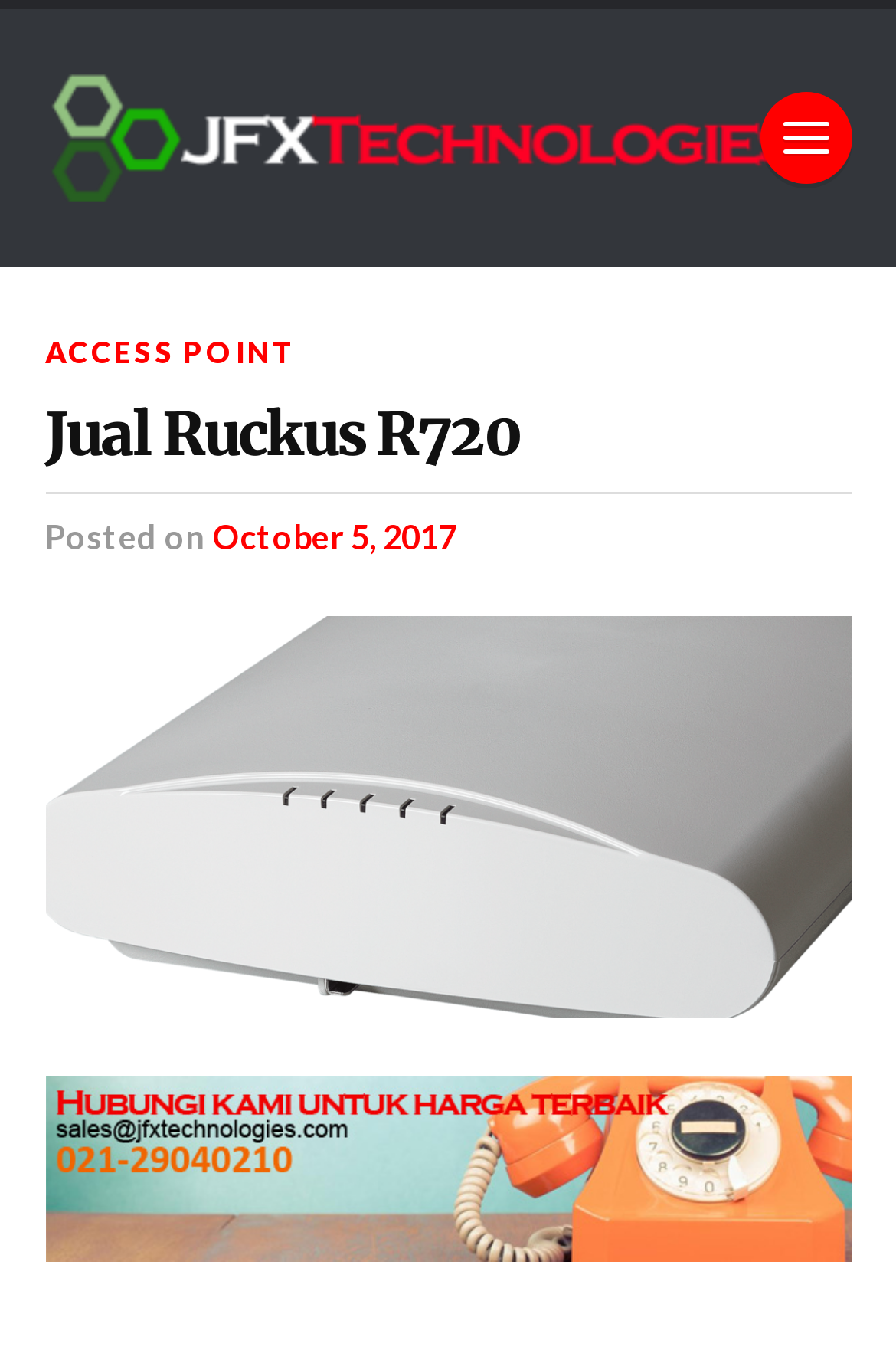Write an extensive caption that covers every aspect of the webpage.

The webpage is about JFX Technologies, specifically showcasing the Ruckus R720 product. At the top left corner, there is a link and an image with the text "JFX Store", which serves as the website's logo. Below the logo, there is a link labeled "ACCESS POINT". 

The main content of the webpage is headed by a title "Jual Ruckus R720", which is also a link. This title is positioned near the top center of the page. Below the title, there are three lines of text: "Posted", "on", and a link to a specific date "October 5, 2017", indicating when the product was posted.

The product description or details are presented in a large section that spans almost the entire width of the page, located below the title and the posting information. This section is accompanied by an image, likely showcasing the product.

At the bottom of the page, there is an image with the text "Contact Us", which is likely a call-to-action for customers to reach out to the company.